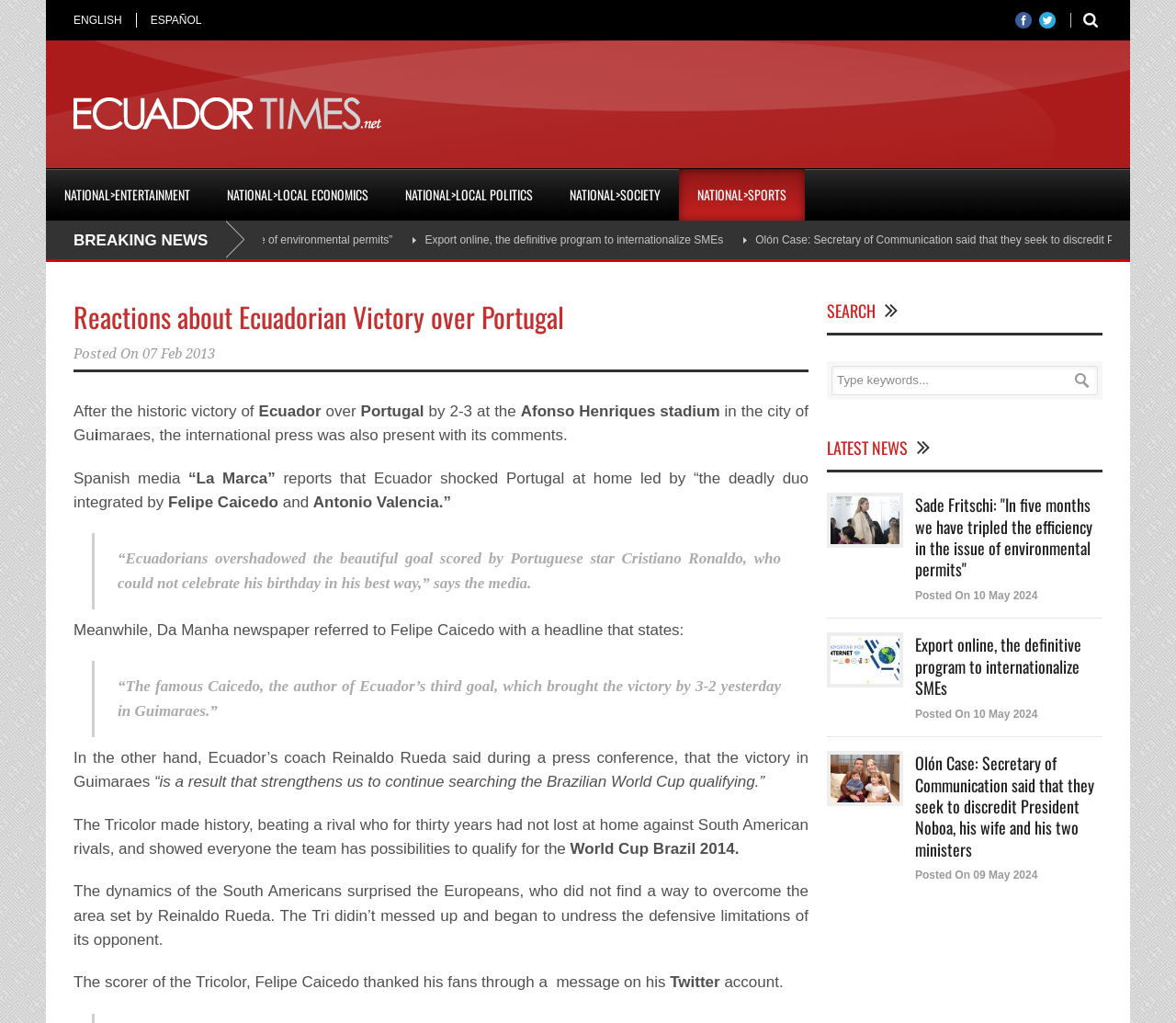Find and provide the bounding box coordinates for the UI element described here: "Posted On 10 May 2024". The coordinates should be given as four float numbers between 0 and 1: [left, top, right, bottom].

[0.778, 0.691, 0.882, 0.704]